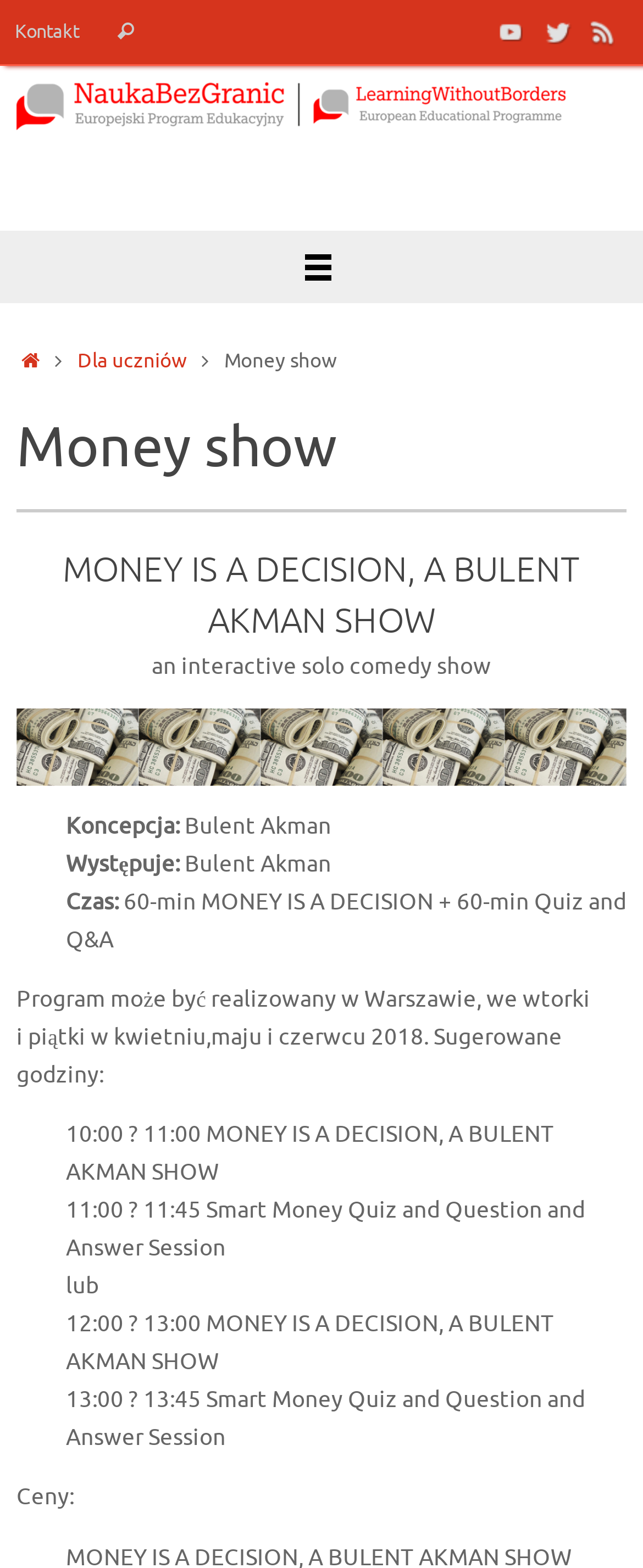What is the purpose of the search box?
Based on the image, please offer an in-depth response to the question.

The purpose of the search box can be inferred from the static text element with the text 'Search for:' and the search box element itself, which suggests that users can input text to search for something on the website.